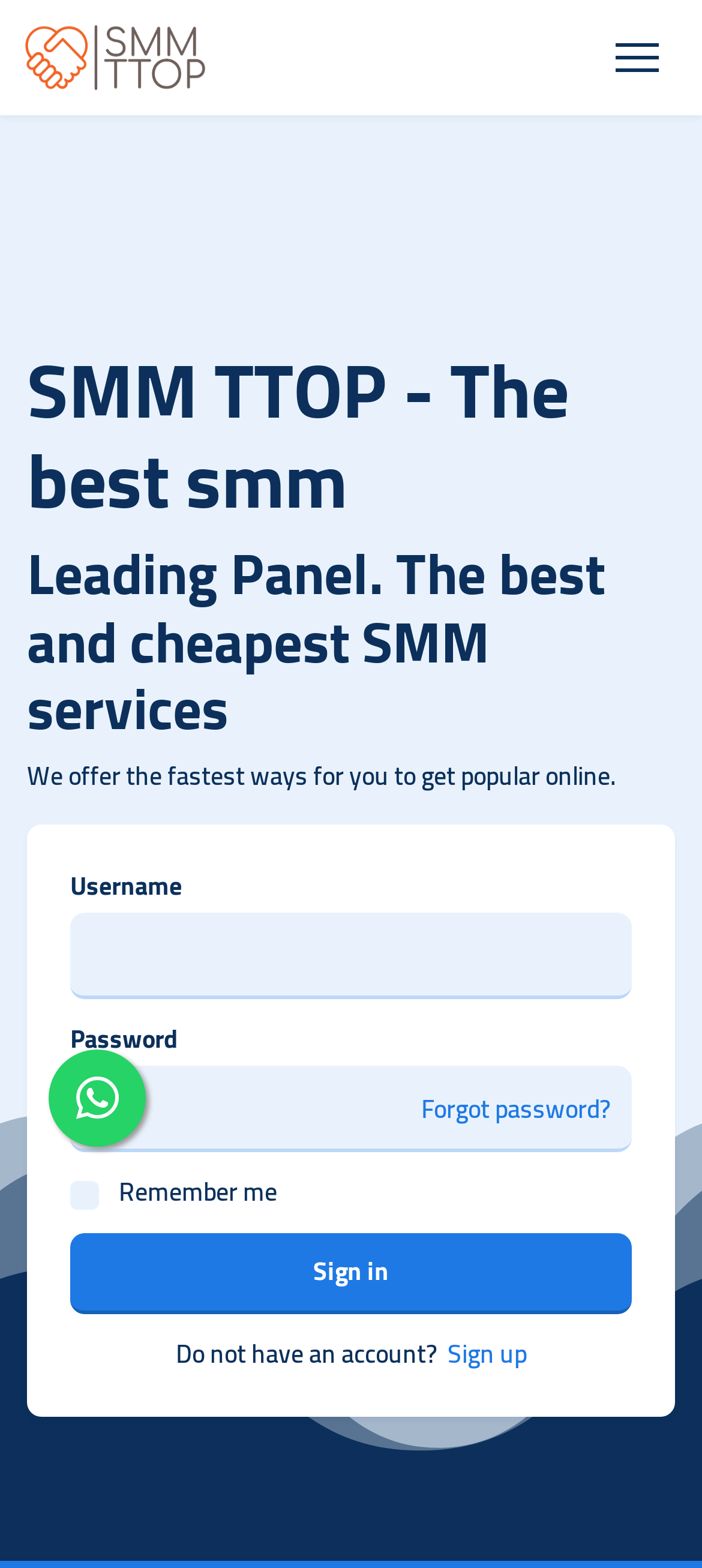What is the text above the username input field?
From the image, provide a succinct answer in one word or a short phrase.

Leading Panel